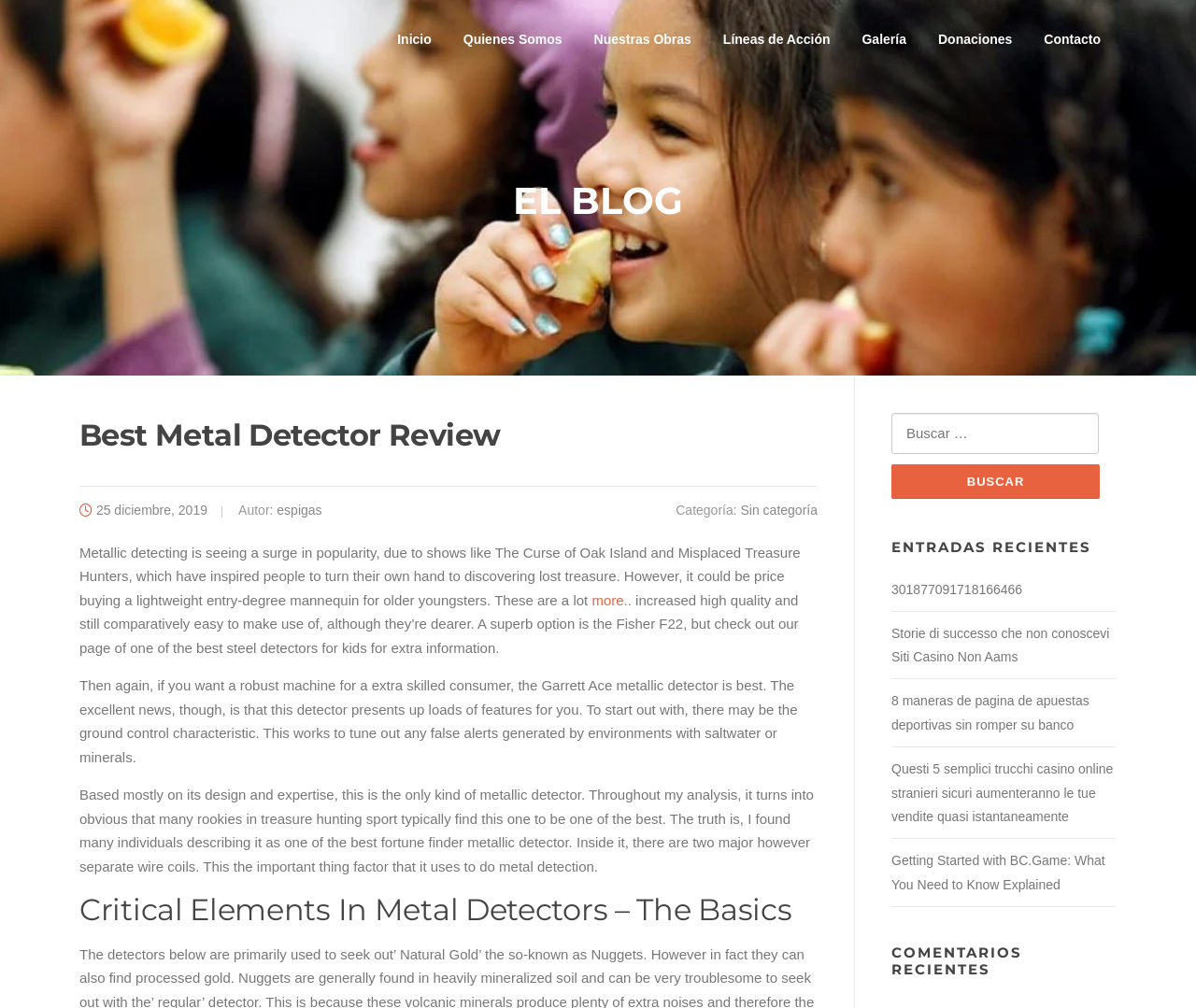Using the description: "Líneas de Acción", determine the UI element's bounding box coordinates. Ensure the coordinates are in the format of four float numbers between 0 and 1, i.e., [left, top, right, bottom].

[0.591, 0.0, 0.707, 0.079]